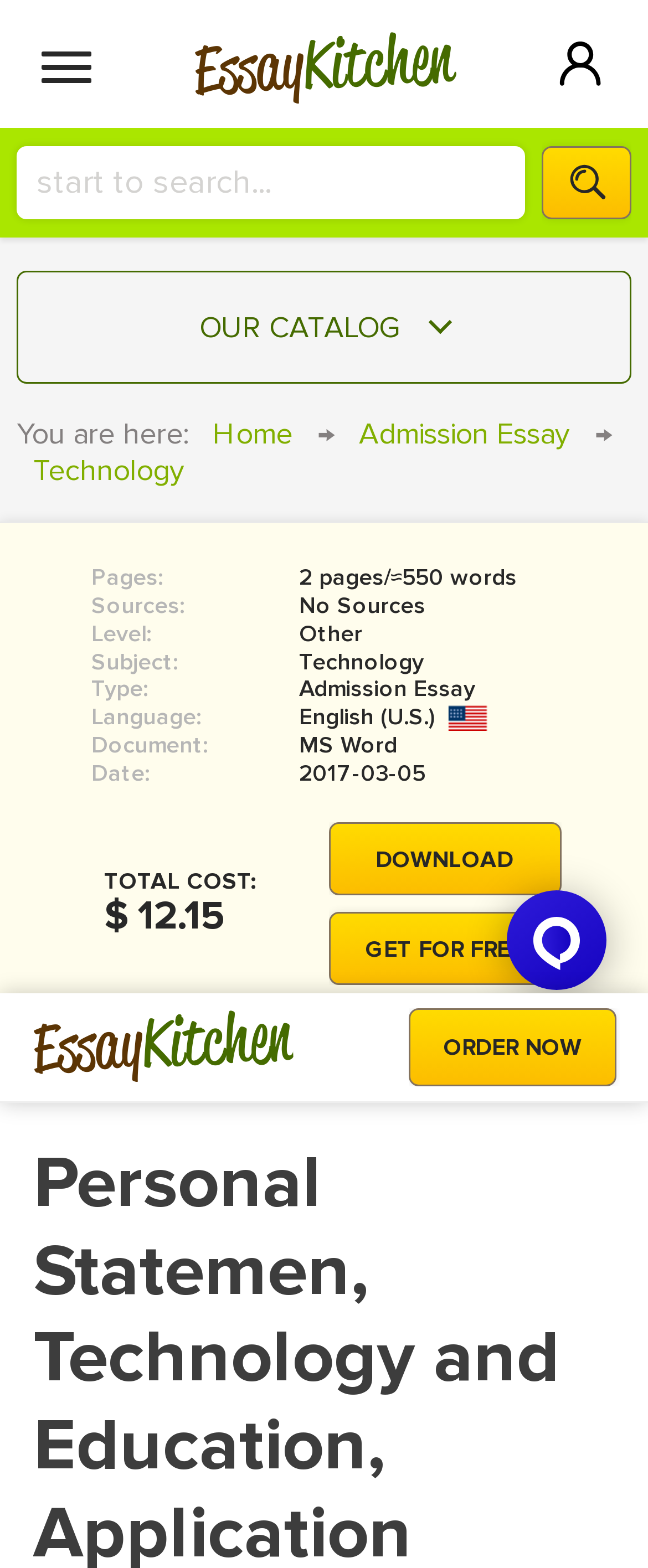What is the topic of the essay?
Provide a detailed answer to the question, using the image to inform your response.

The topic of the essay is Essay Kitchen, which can be found in the static text elements with the texts 'Essay' and 'Kitchen' near the 'TOPIC:' label.